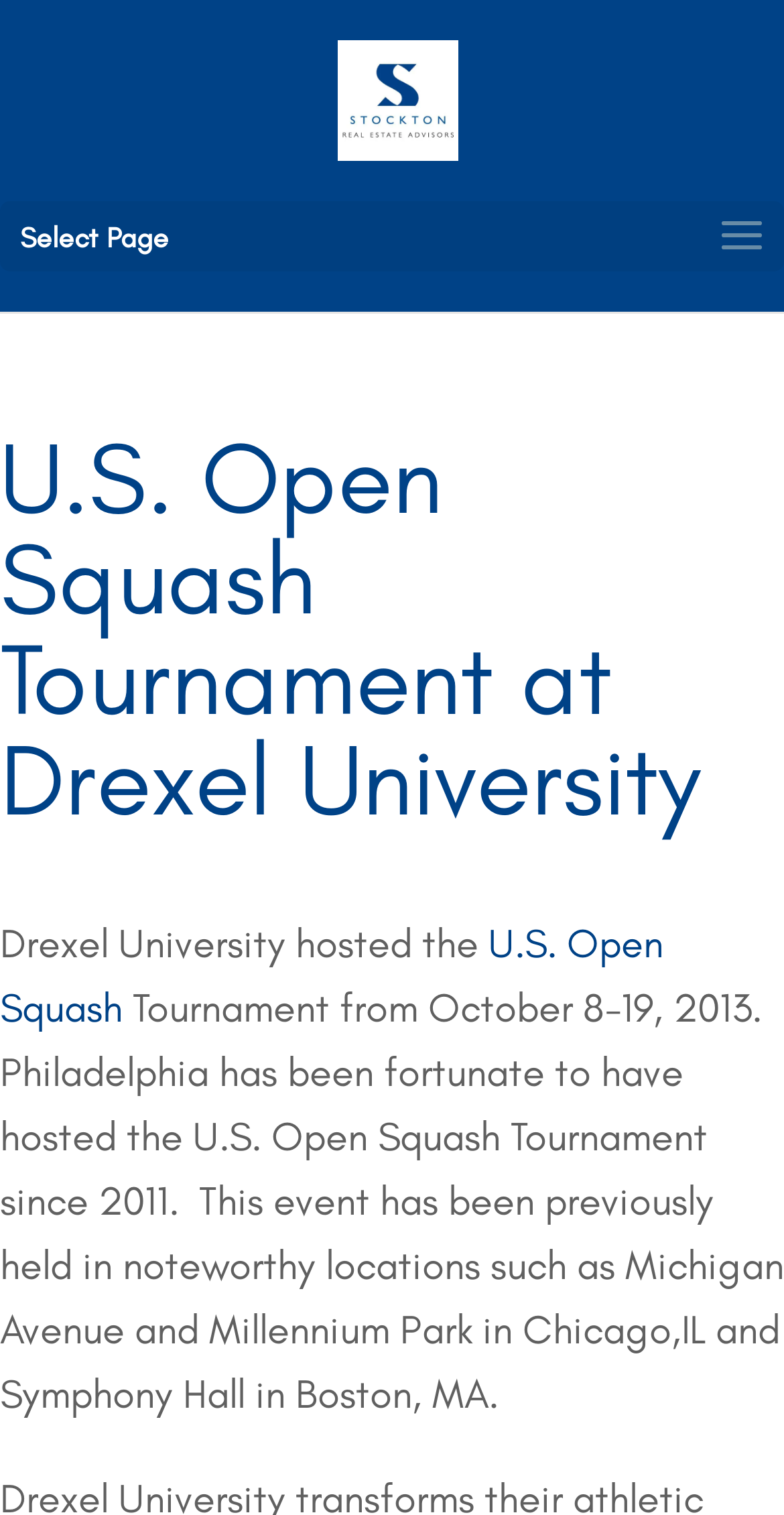Please answer the following question using a single word or phrase: 
What is the duration of the tournament?

October 8-19, 2013